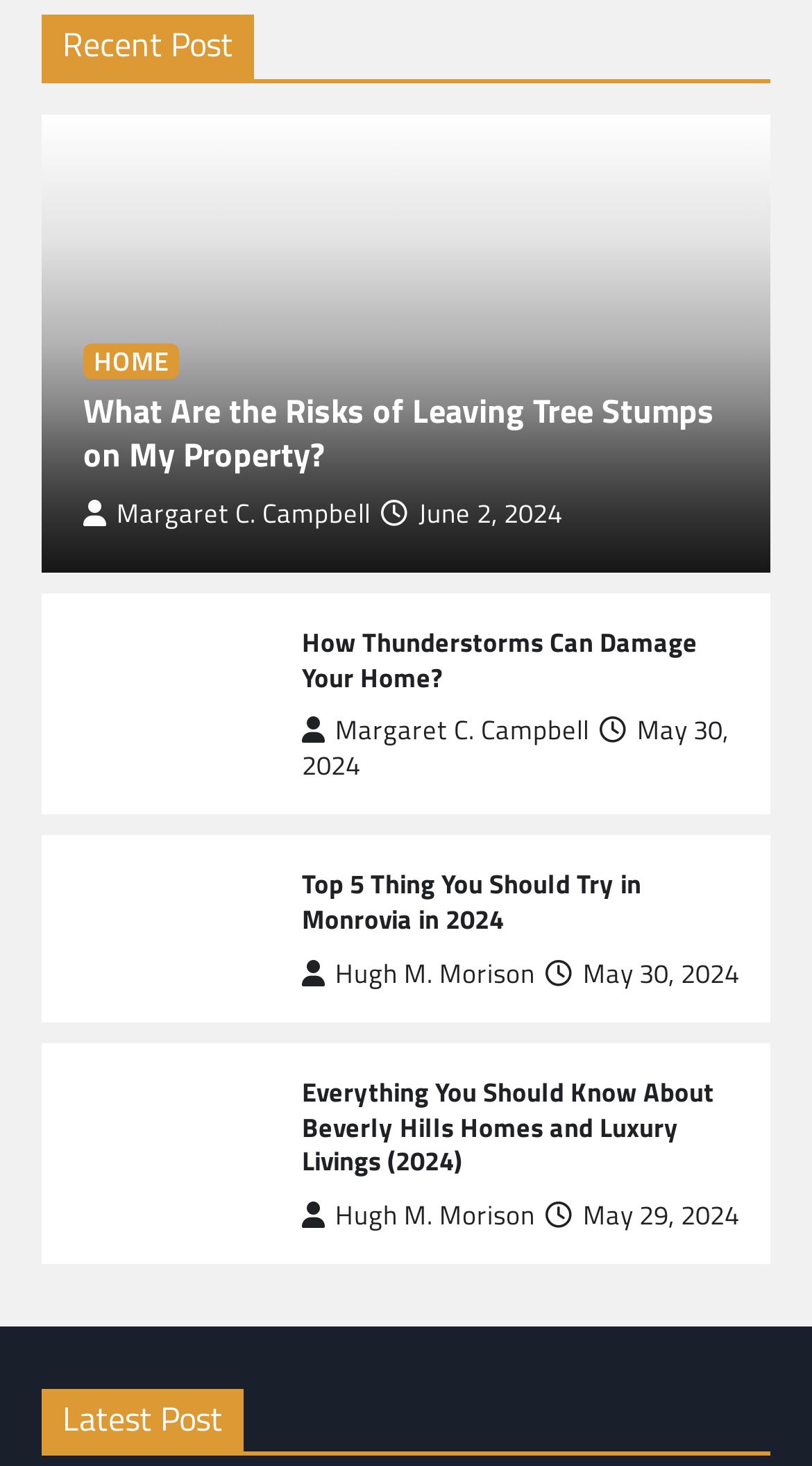Please find the bounding box coordinates of the element's region to be clicked to carry out this instruction: "Explore things to do in Monrovia".

[0.051, 0.57, 0.321, 0.697]